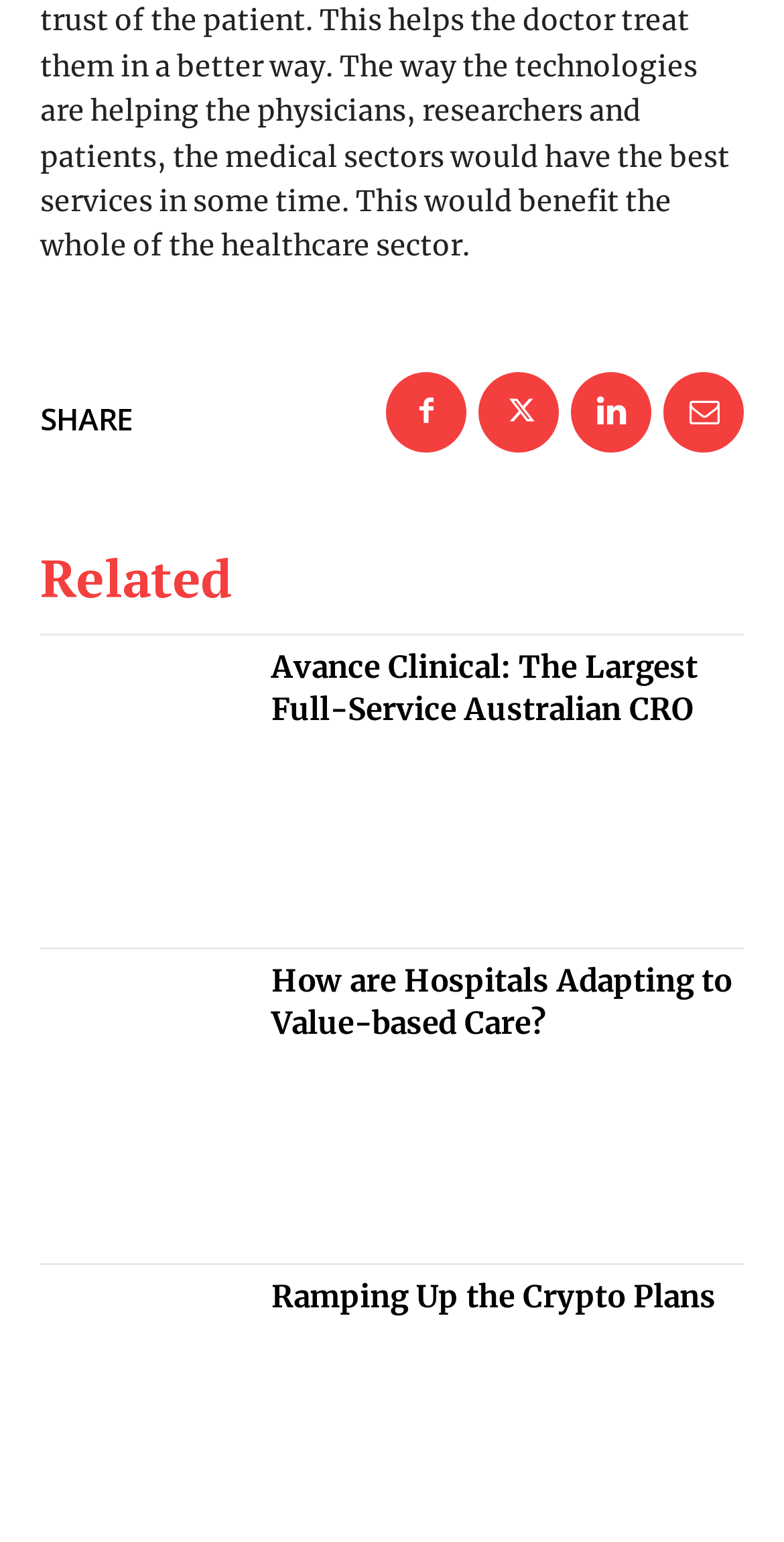Analyze the image and give a detailed response to the question:
Is there a 'SHARE' button available?

I examined the webpage and found a 'SHARE' button available, which is represented by the text 'SHARE'.